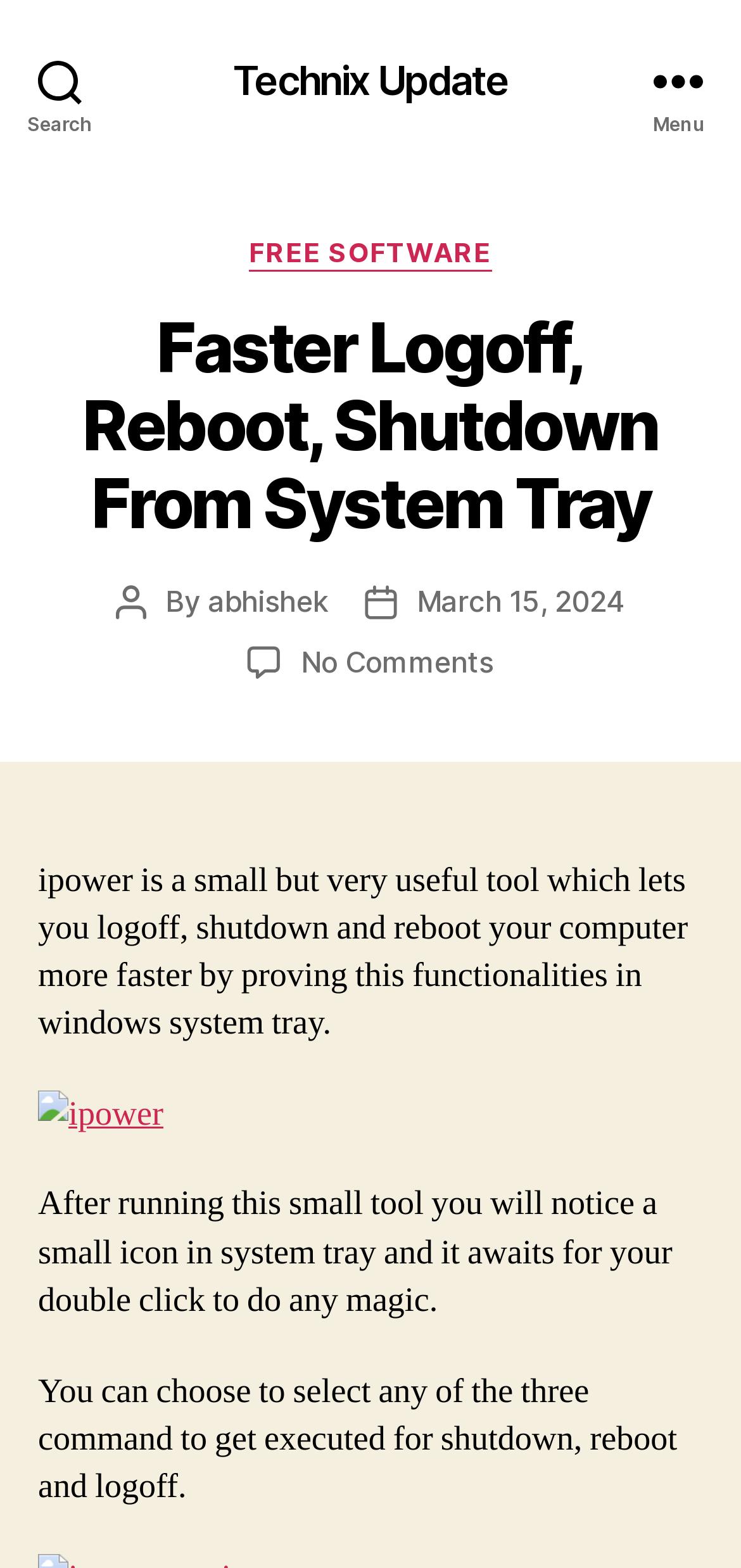What are the three commands that can be executed using the tool?
Can you give a detailed and elaborate answer to the question?

The article explains that the tool allows users to execute three commands: shutdown, reboot, and logoff. These commands can be selected and executed using the tool's interface.